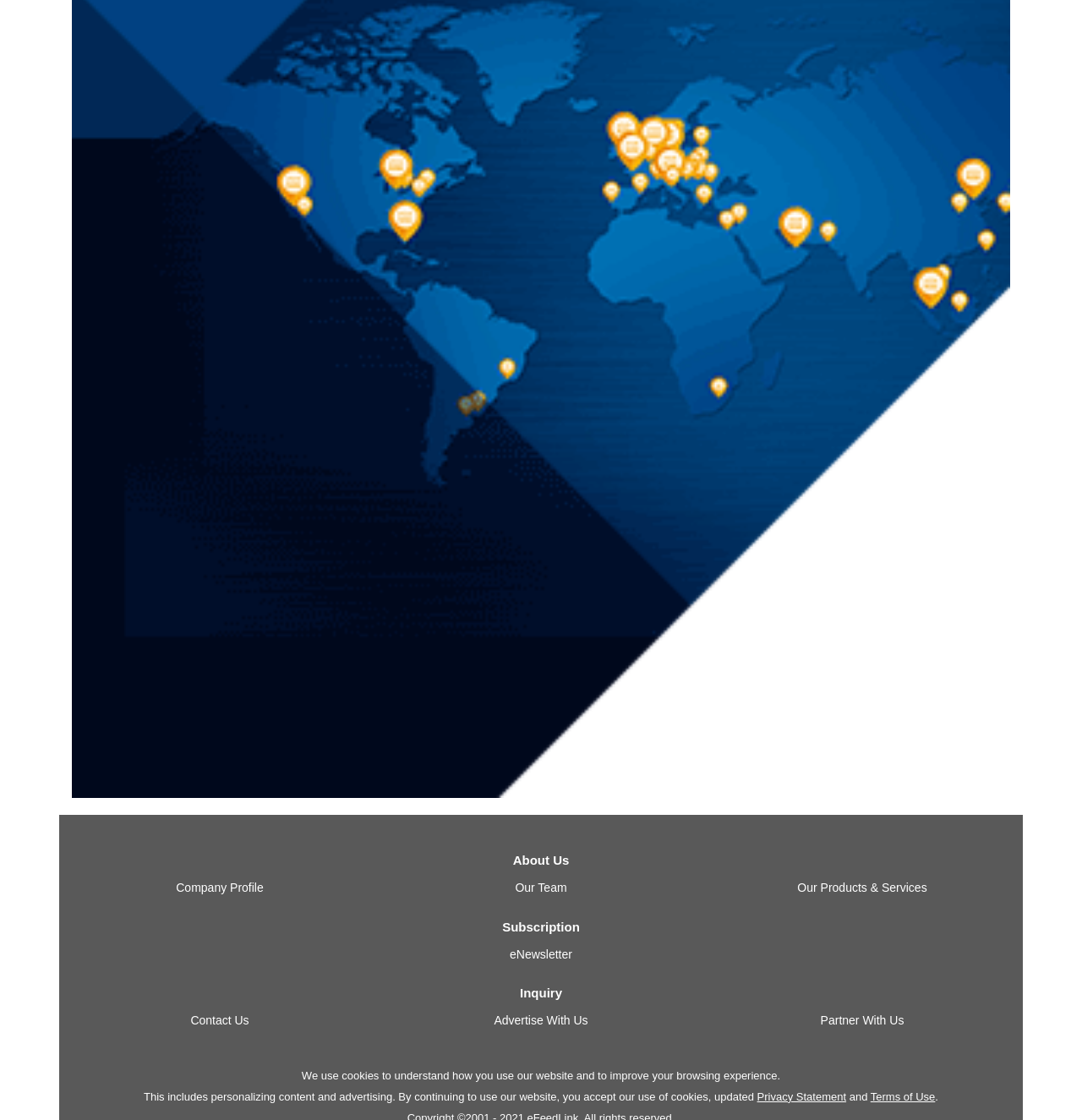How many headings are on the webpage?
Can you provide an in-depth and detailed response to the question?

I identified three headings on the webpage: 'About Us', 'Subscription', and 'Inquiry'. These headings are located at different vertical positions on the page, and their bounding box coordinates are [0.055, 0.762, 0.945, 0.775], [0.055, 0.821, 0.945, 0.834], and [0.055, 0.88, 0.945, 0.894] respectively.